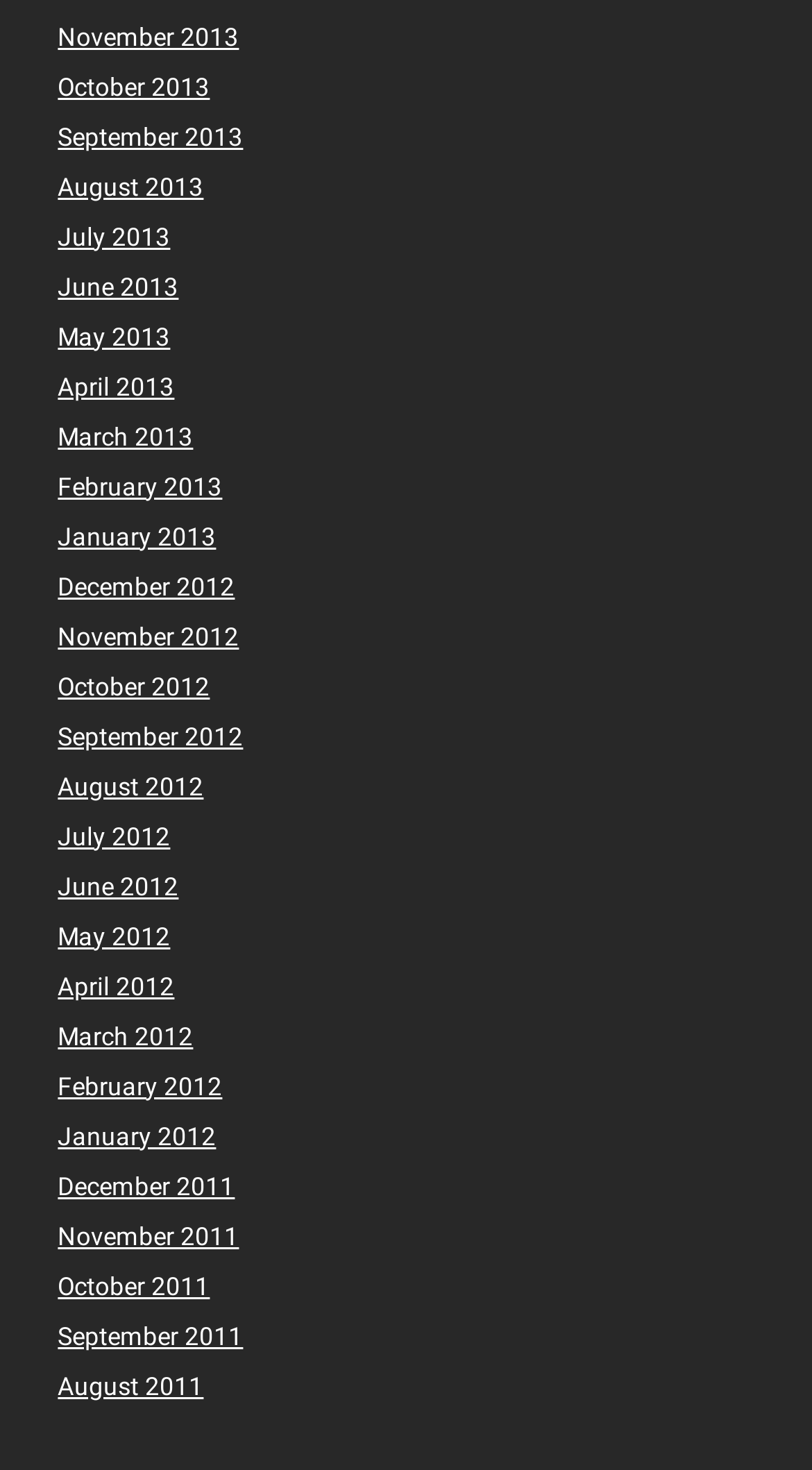Identify the bounding box coordinates of the element to click to follow this instruction: 'view October 2012'. Ensure the coordinates are four float values between 0 and 1, provided as [left, top, right, bottom].

[0.071, 0.457, 0.258, 0.477]